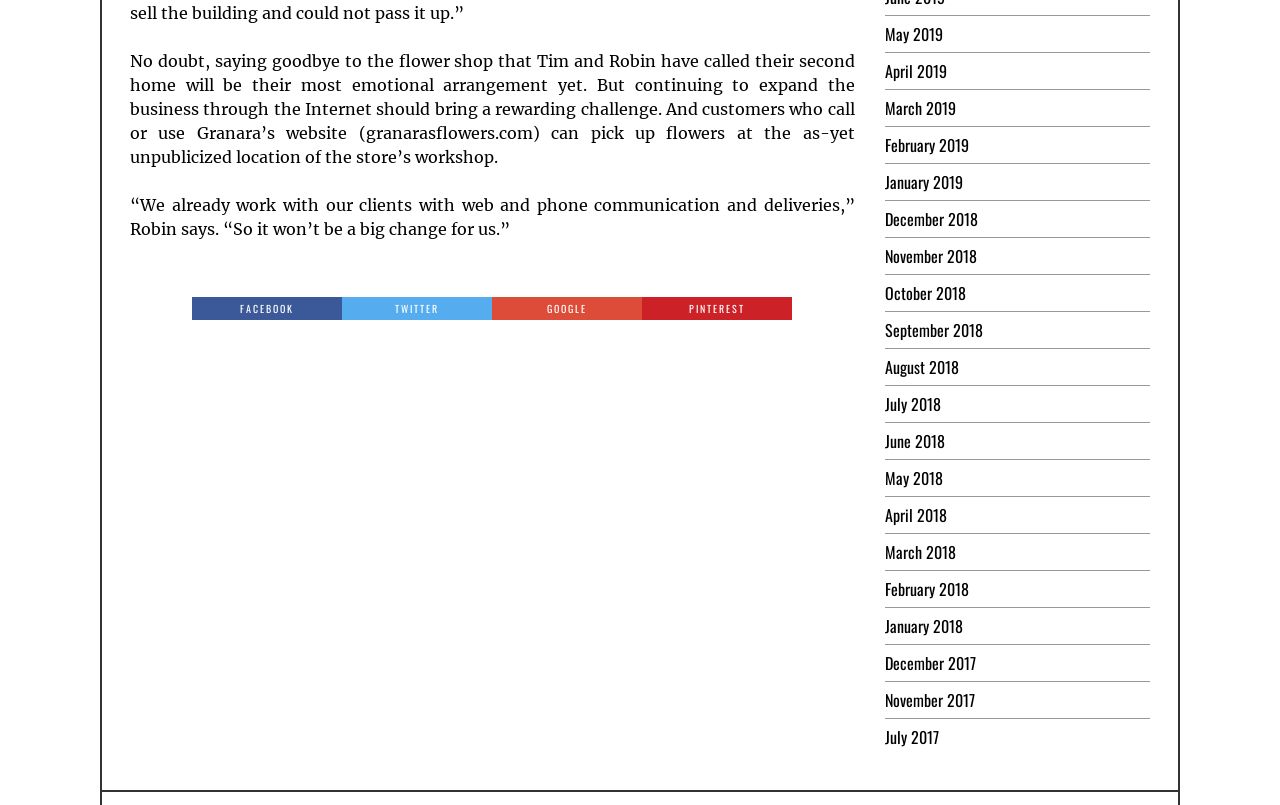Identify the bounding box for the described UI element: "September 2023".

None